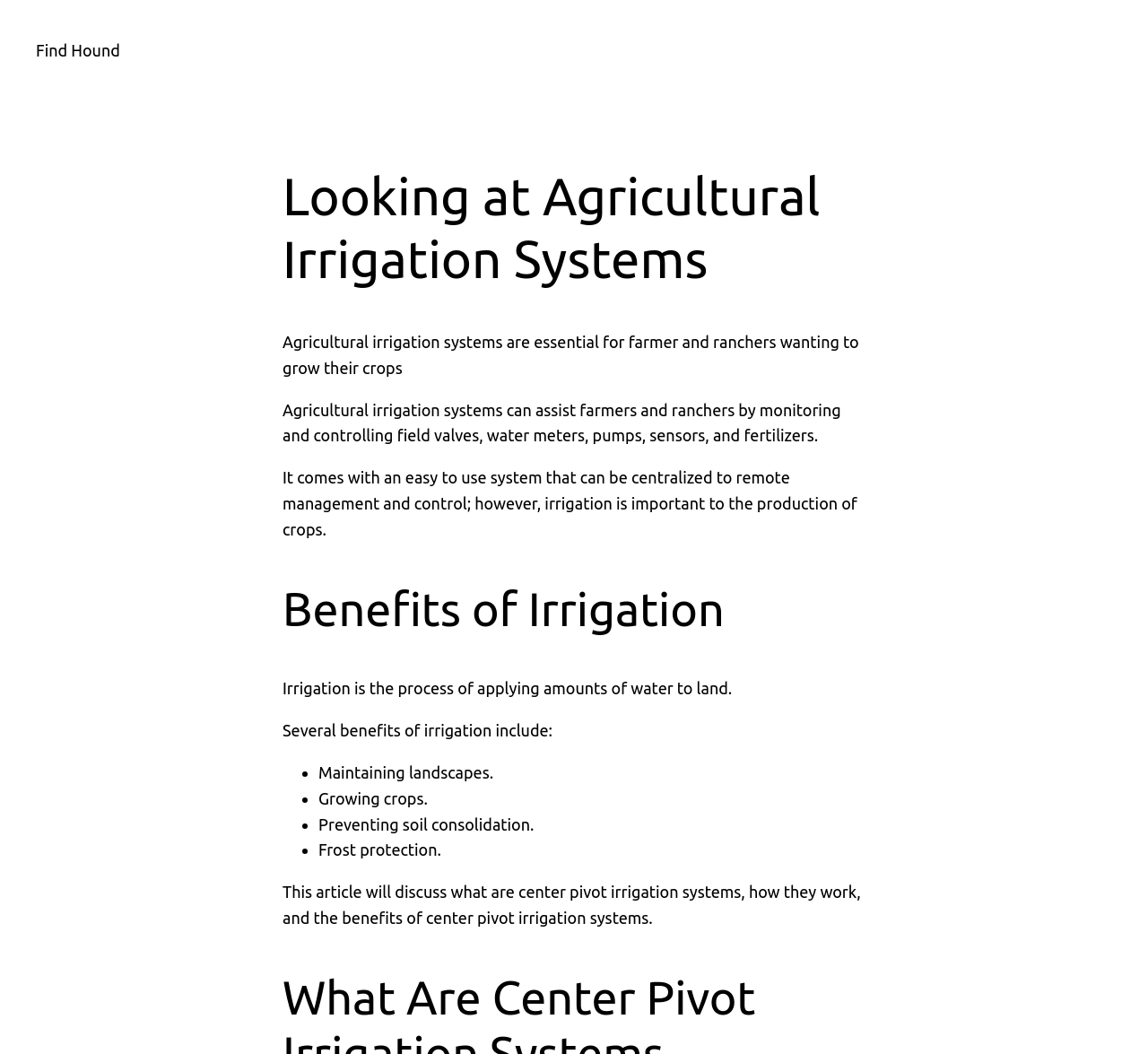Use a single word or phrase to respond to the question:
What is the purpose of agricultural irrigation systems?

To grow crops